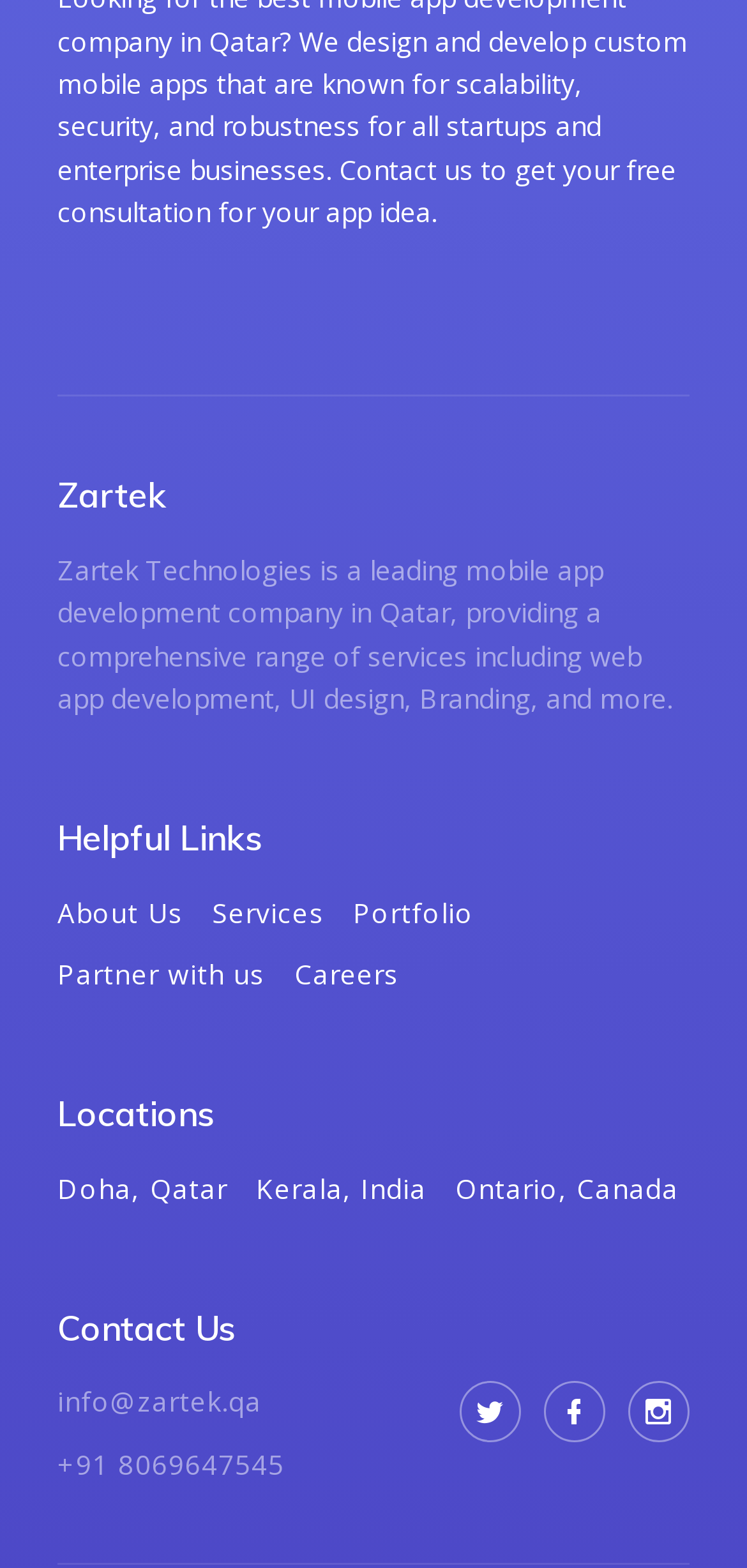Extract the bounding box of the UI element described as: "+91 8069647545".

[0.077, 0.922, 0.382, 0.945]